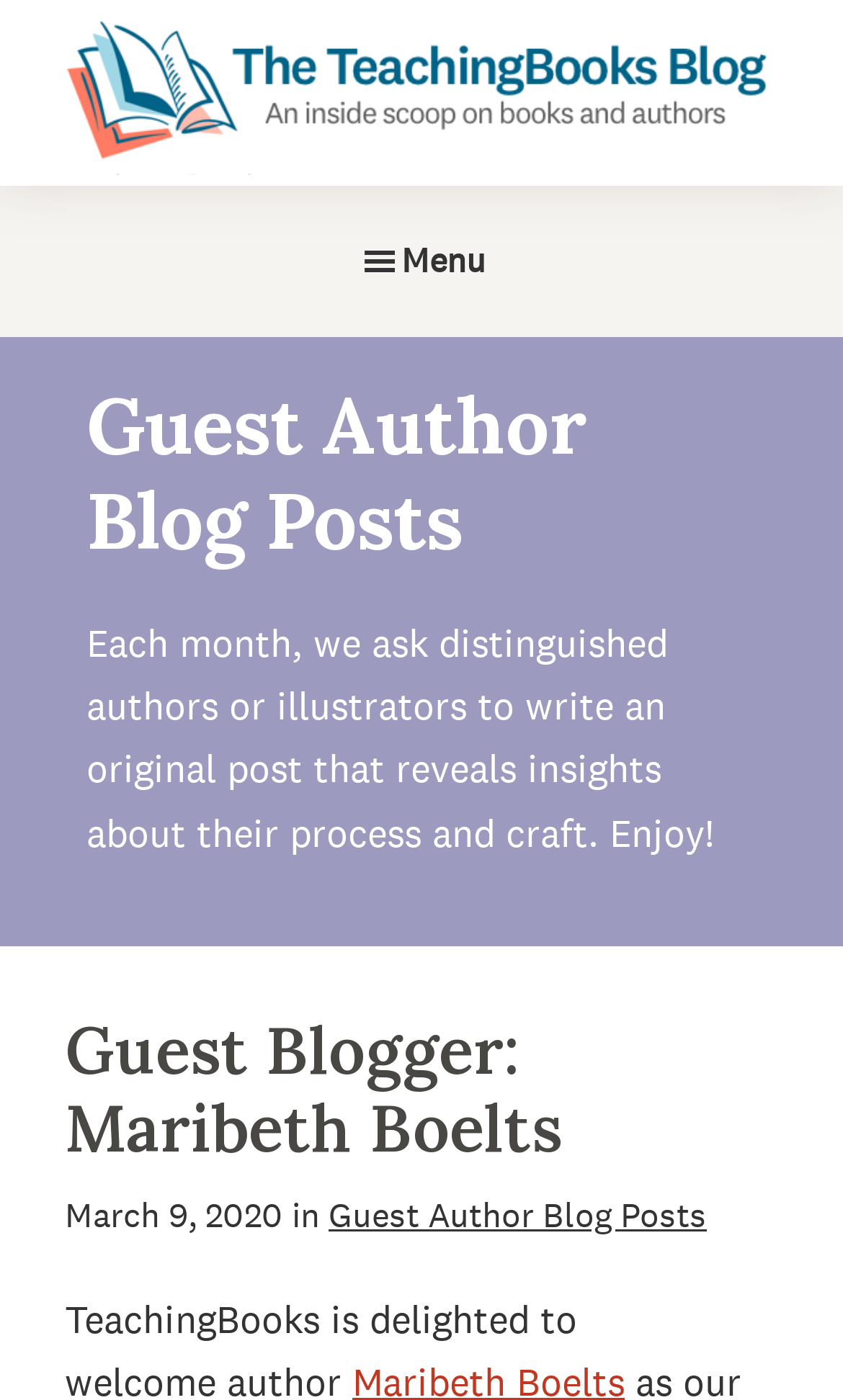Give a concise answer using only one word or phrase for this question:
What is the name of the blog?

The TeachingBooks Blog